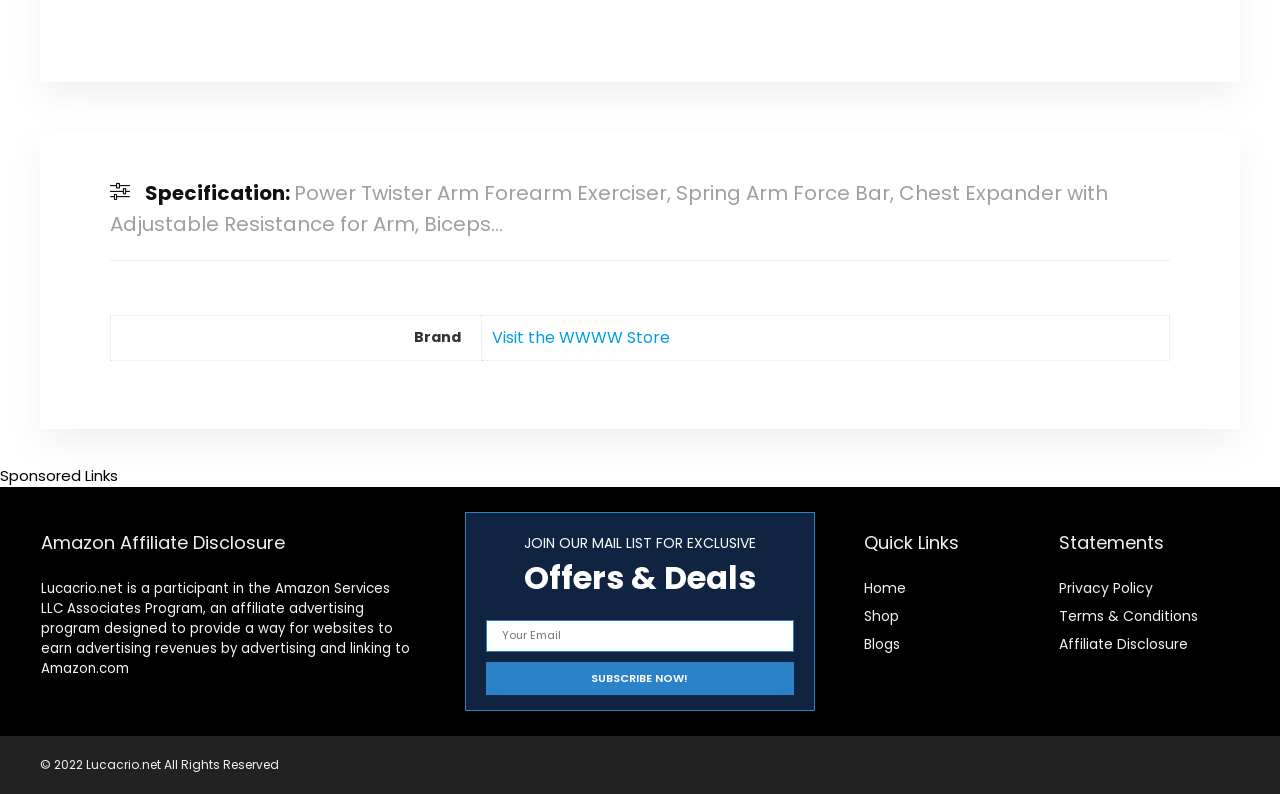What type of program is Lucacrio.net a participant in? Refer to the image and provide a one-word or short phrase answer.

Amazon Services LLC Associates Program